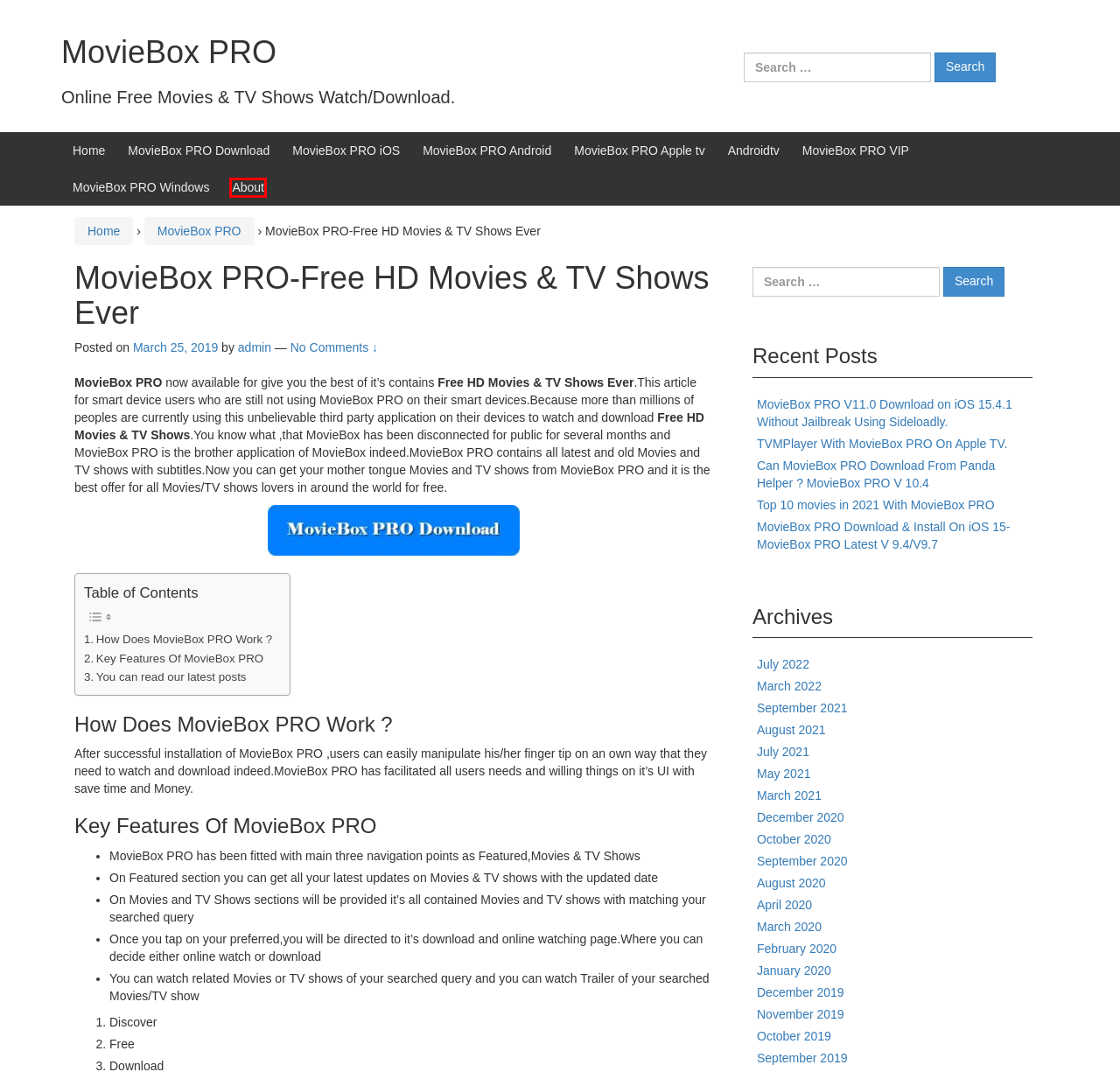You are presented with a screenshot of a webpage that includes a red bounding box around an element. Determine which webpage description best matches the page that results from clicking the element within the red bounding box. Here are the candidates:
A. Top 10 movies in 2021 With MovieBox PRO – MovieBox PRO
B. April 2020 – MovieBox PRO
C. January 2020 – MovieBox PRO
D. MovieBox PRO Android
E. August 2020 – MovieBox PRO
F. July 2021 – MovieBox PRO
G. TVMPlayer With MovieBox PRO On Apple TV. – MovieBox PRO
H. About MovieBox PRO

H